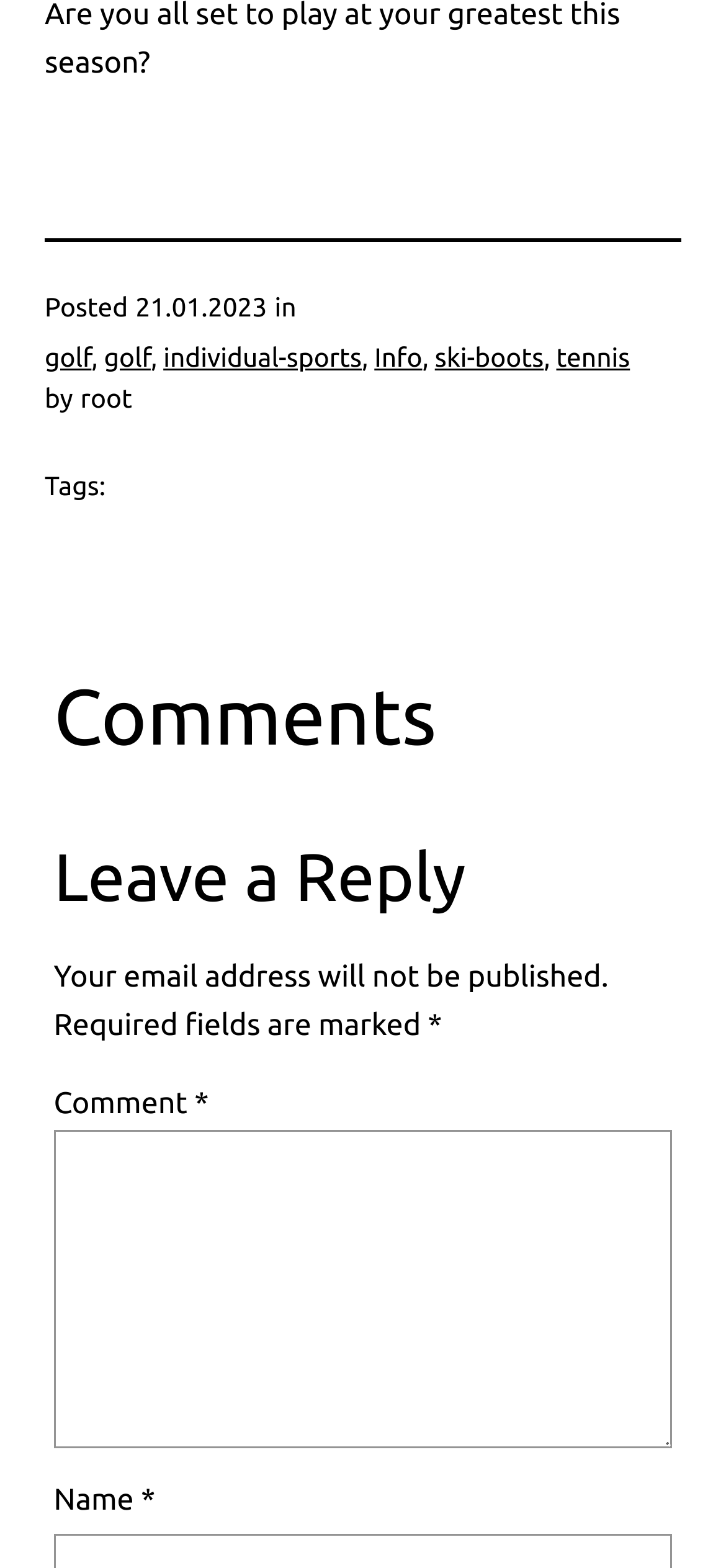Based on the element description golf, identify the bounding box coordinates for the UI element. The coordinates should be in the format (top-left x, top-left y, bottom-right x, bottom-right y) and within the 0 to 1 range.

[0.143, 0.218, 0.208, 0.237]